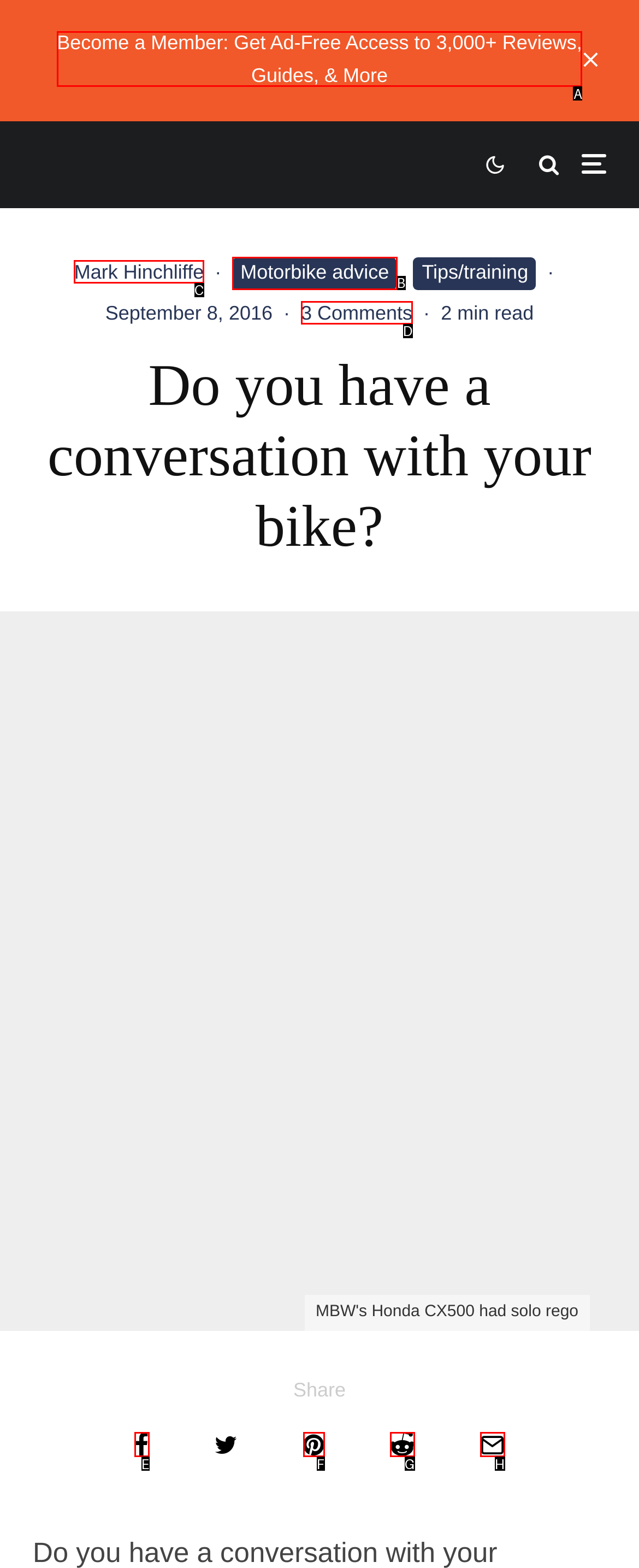Given the description: parent_node: Share aria-label="Submit", select the HTML element that best matches it. Reply with the letter of your chosen option.

G